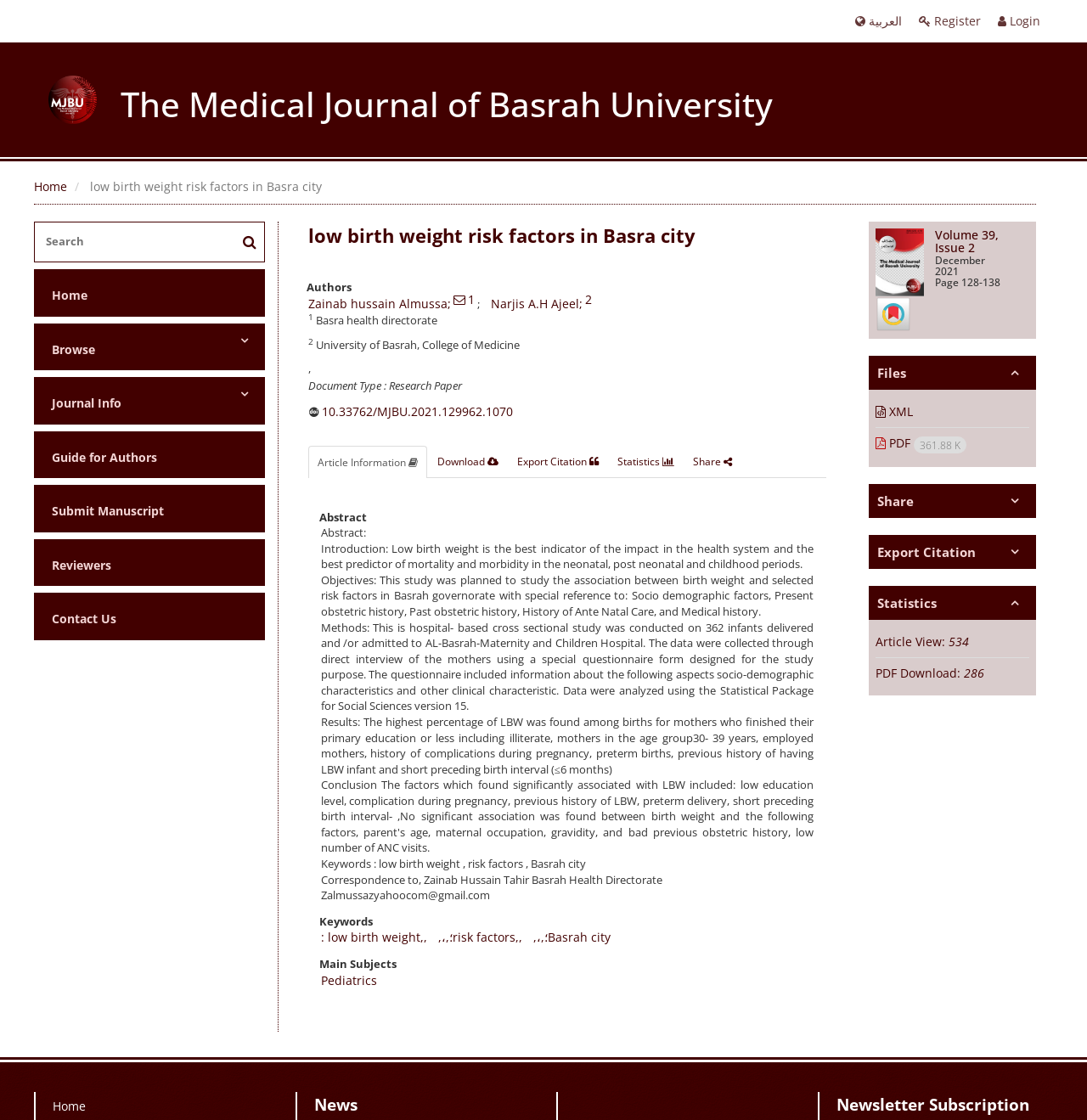Find the bounding box coordinates of the element's region that should be clicked in order to follow the given instruction: "export citation". The coordinates should consist of four float numbers between 0 and 1, i.e., [left, top, right, bottom].

[0.468, 0.398, 0.558, 0.426]